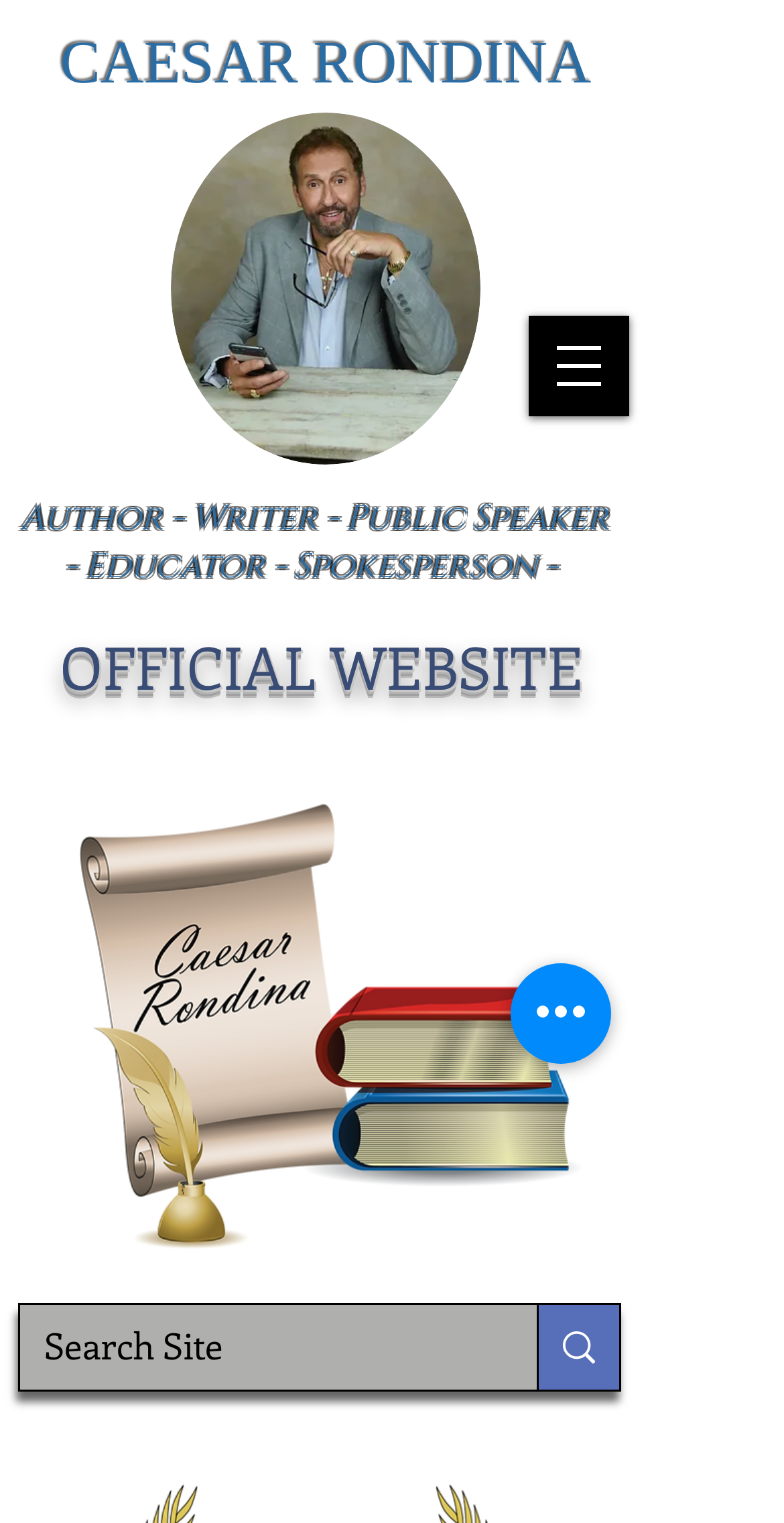Using the description: "CAESAR RONDINA", identify the bounding box of the corresponding UI element in the screenshot.

[0.077, 0.02, 0.754, 0.063]